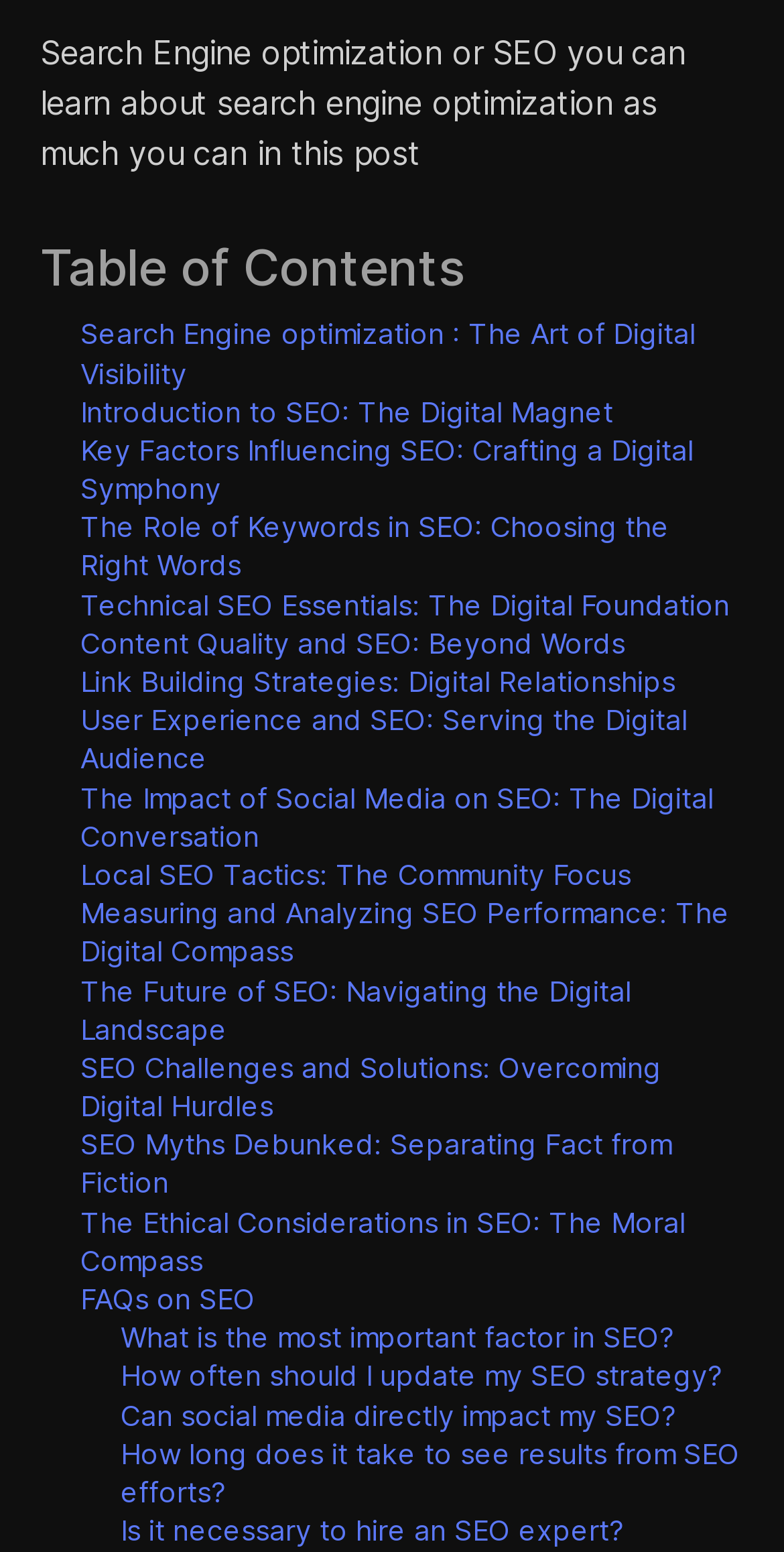Using the image as a reference, answer the following question in as much detail as possible:
What is the main topic of this webpage?

The main topic of this webpage is Search Engine Optimization (SEO) as indicated by the static text 'Search Engine optimization or SEO you can learn about search engine optimization as much you can in this post' at the top of the page.